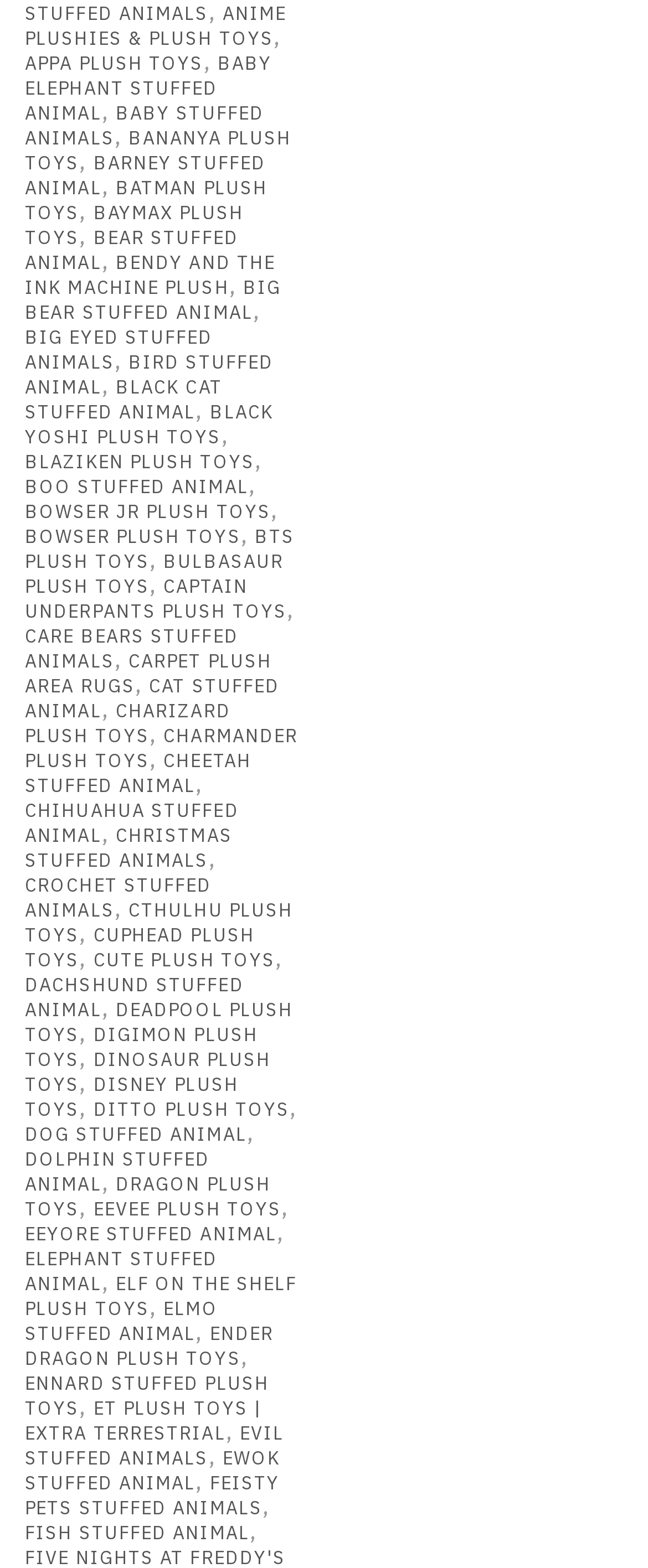Identify the bounding box of the HTML element described as: "ennard stuffed plush toys".

[0.038, 0.875, 0.415, 0.906]